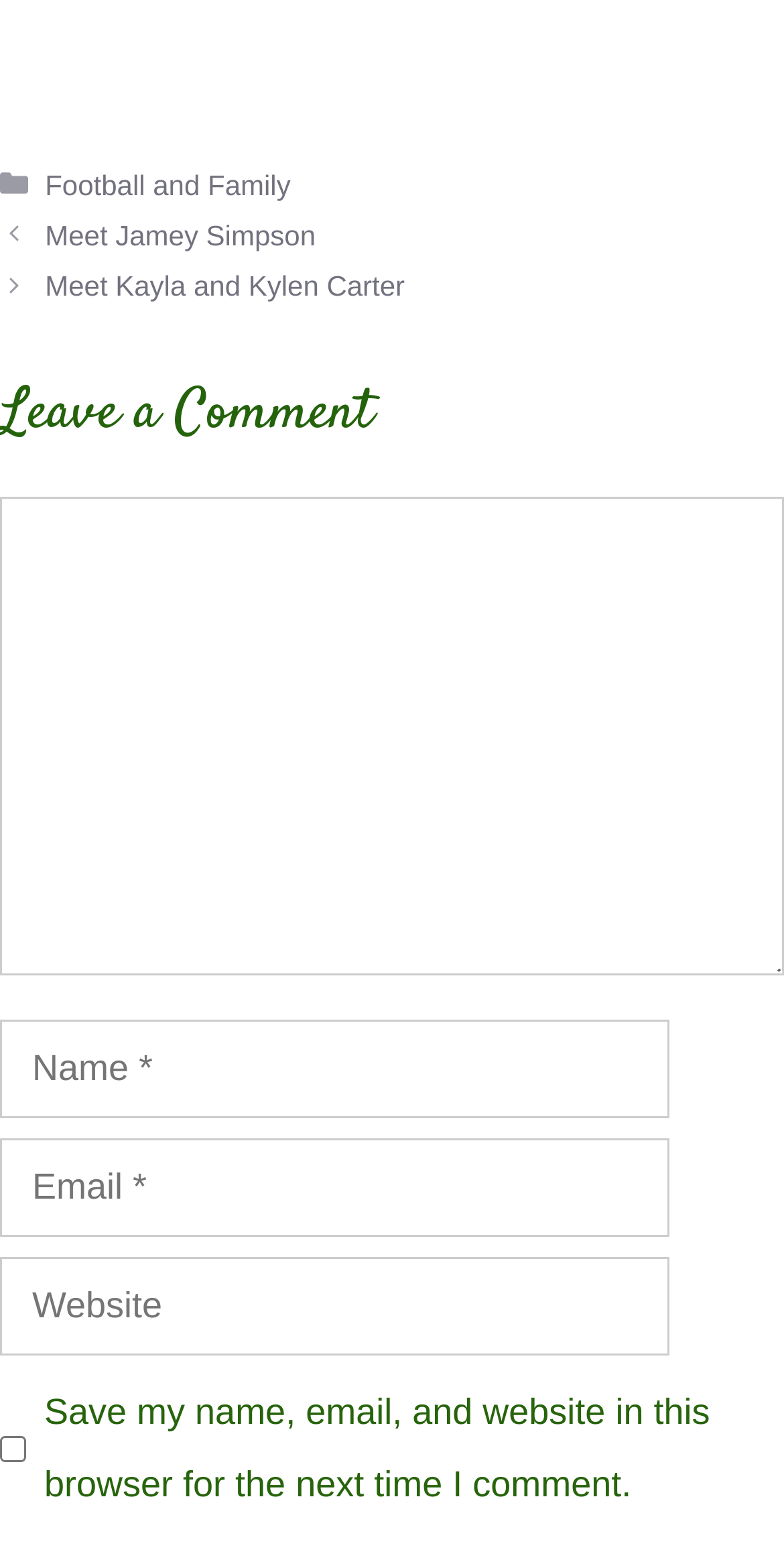Locate the bounding box coordinates of the area that needs to be clicked to fulfill the following instruction: "Click on the 'Football and Family' link". The coordinates should be in the format of four float numbers between 0 and 1, namely [left, top, right, bottom].

[0.057, 0.108, 0.371, 0.128]